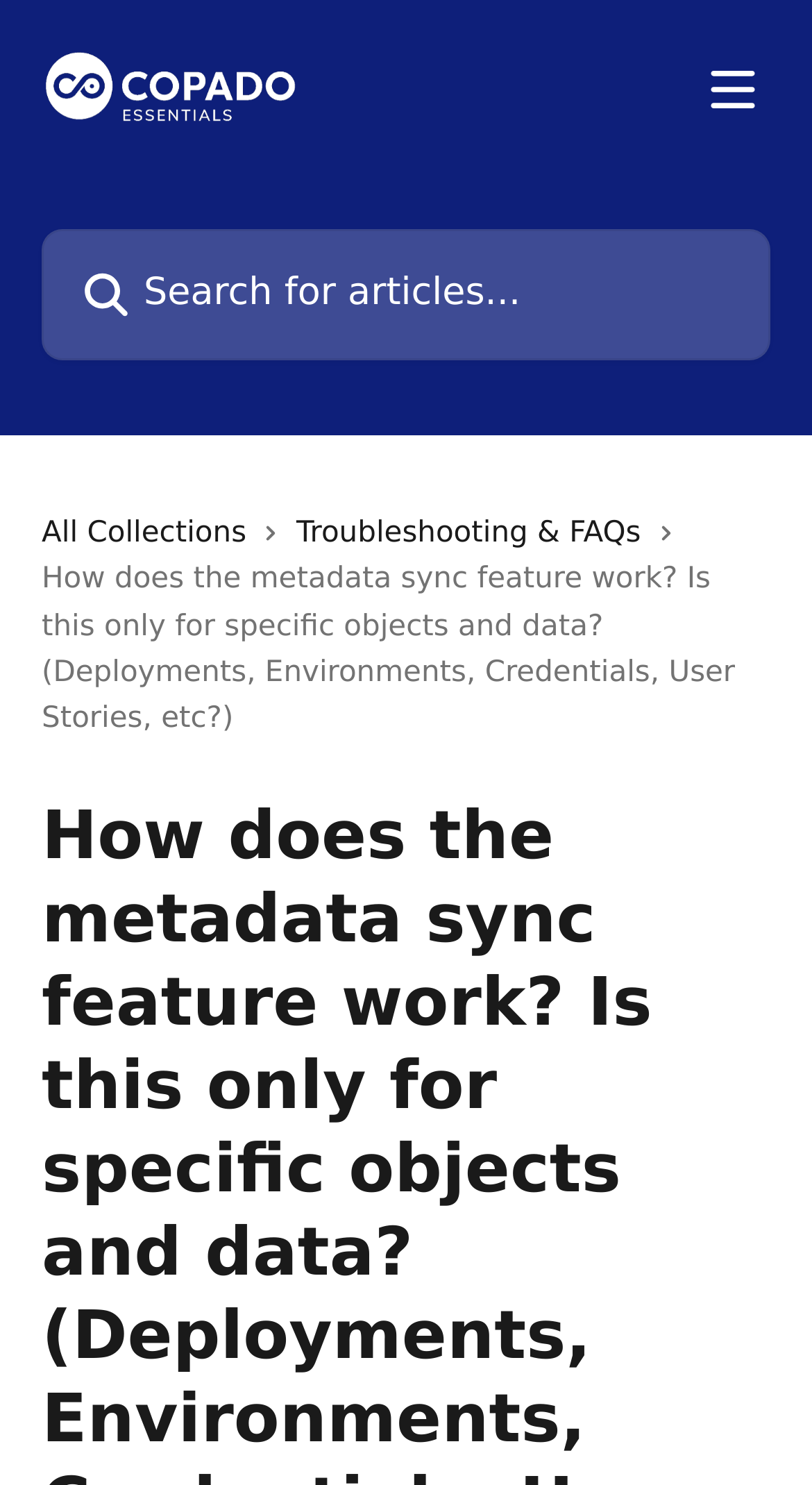Find the bounding box of the UI element described as: "name="q" placeholder="Search for articles..."". The bounding box coordinates should be given as four float values between 0 and 1, i.e., [left, top, right, bottom].

[0.051, 0.154, 0.949, 0.242]